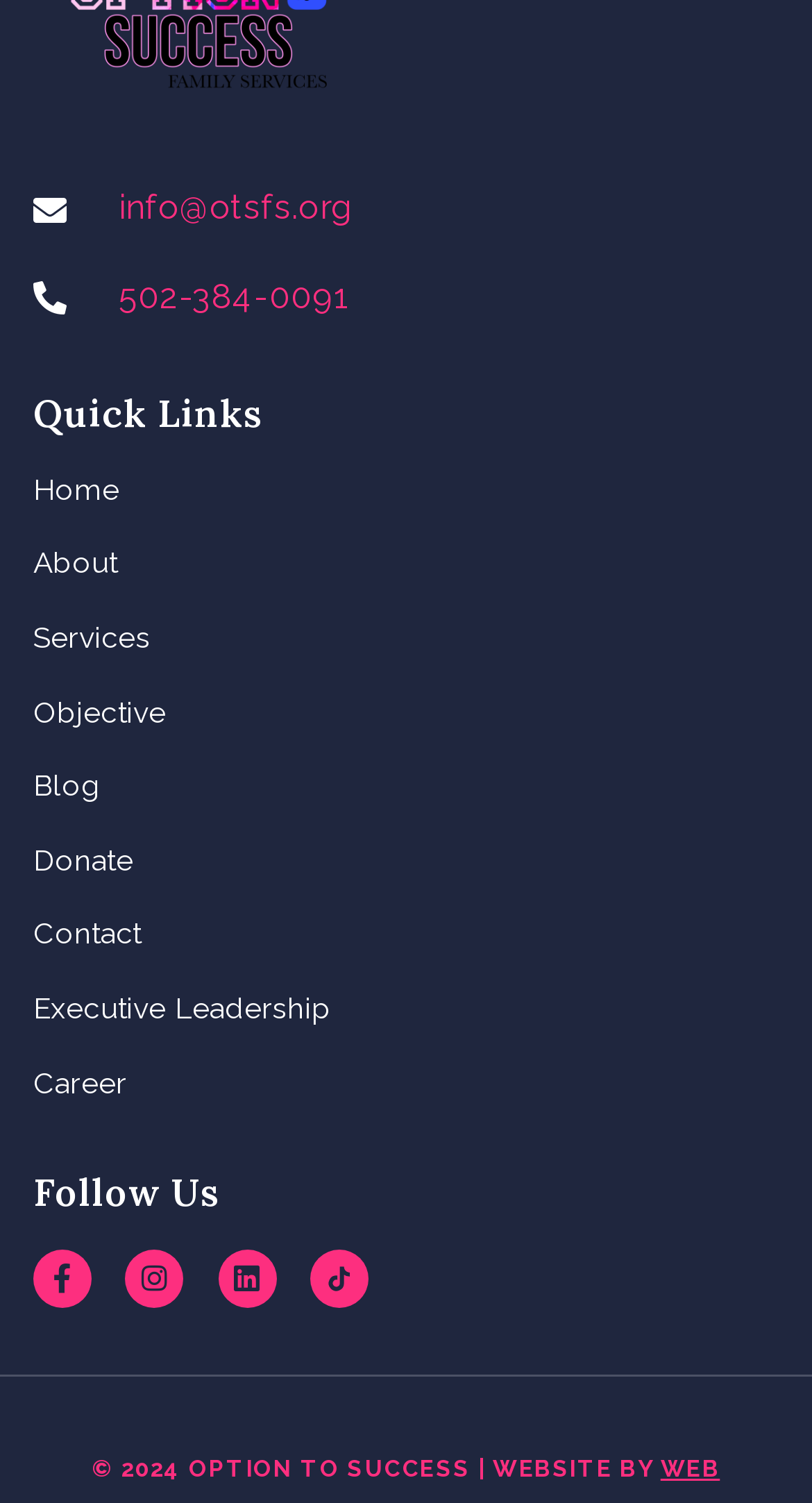From the image, can you give a detailed response to the question below:
What year is mentioned in the copyright text?

I looked at the static text at the bottom of the webpage and found the copyright text, which mentions the year '2024'.